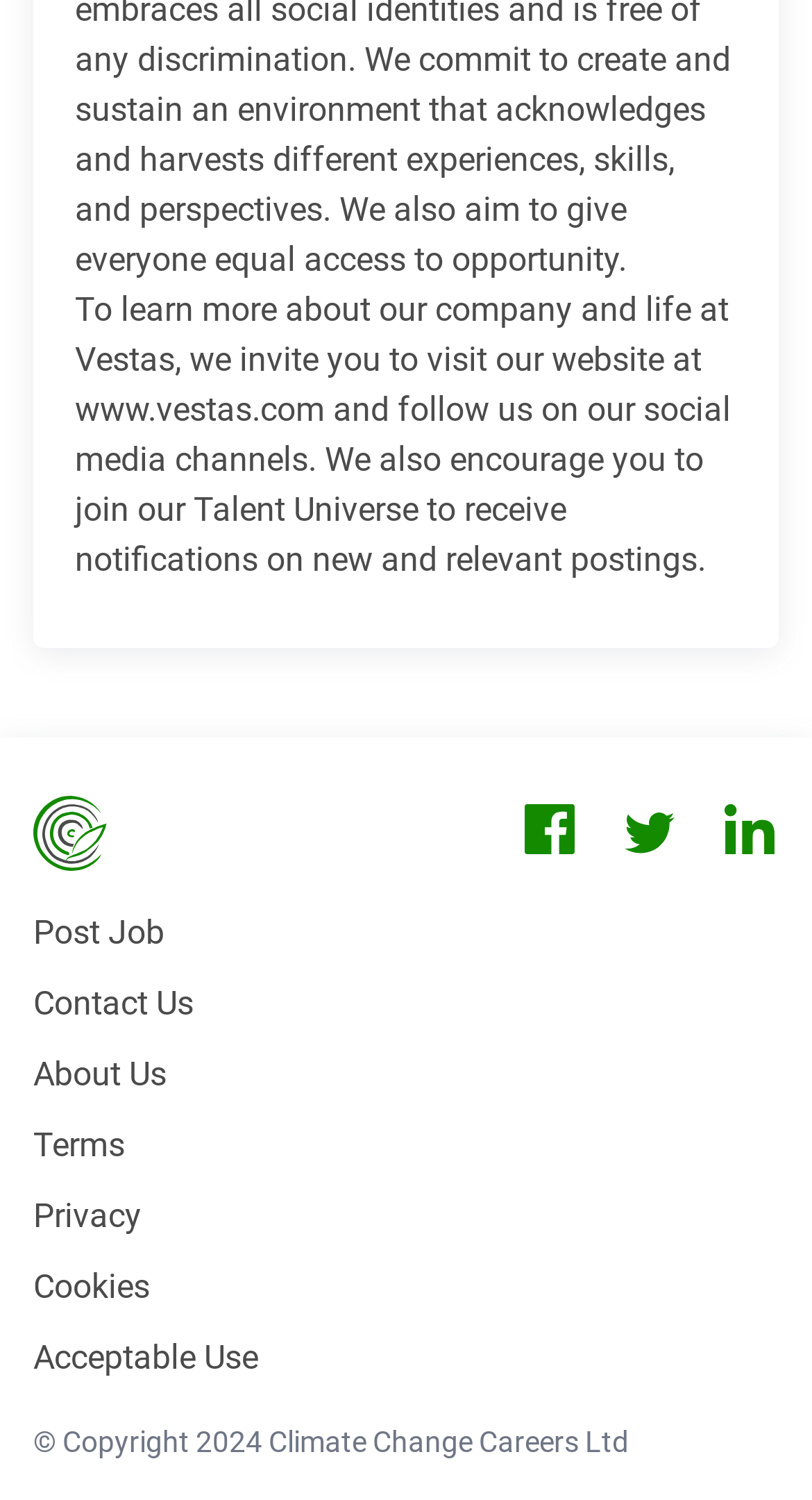Please indicate the bounding box coordinates for the clickable area to complete the following task: "visit the company website". The coordinates should be specified as four float numbers between 0 and 1, i.e., [left, top, right, bottom].

[0.092, 0.193, 0.9, 0.386]